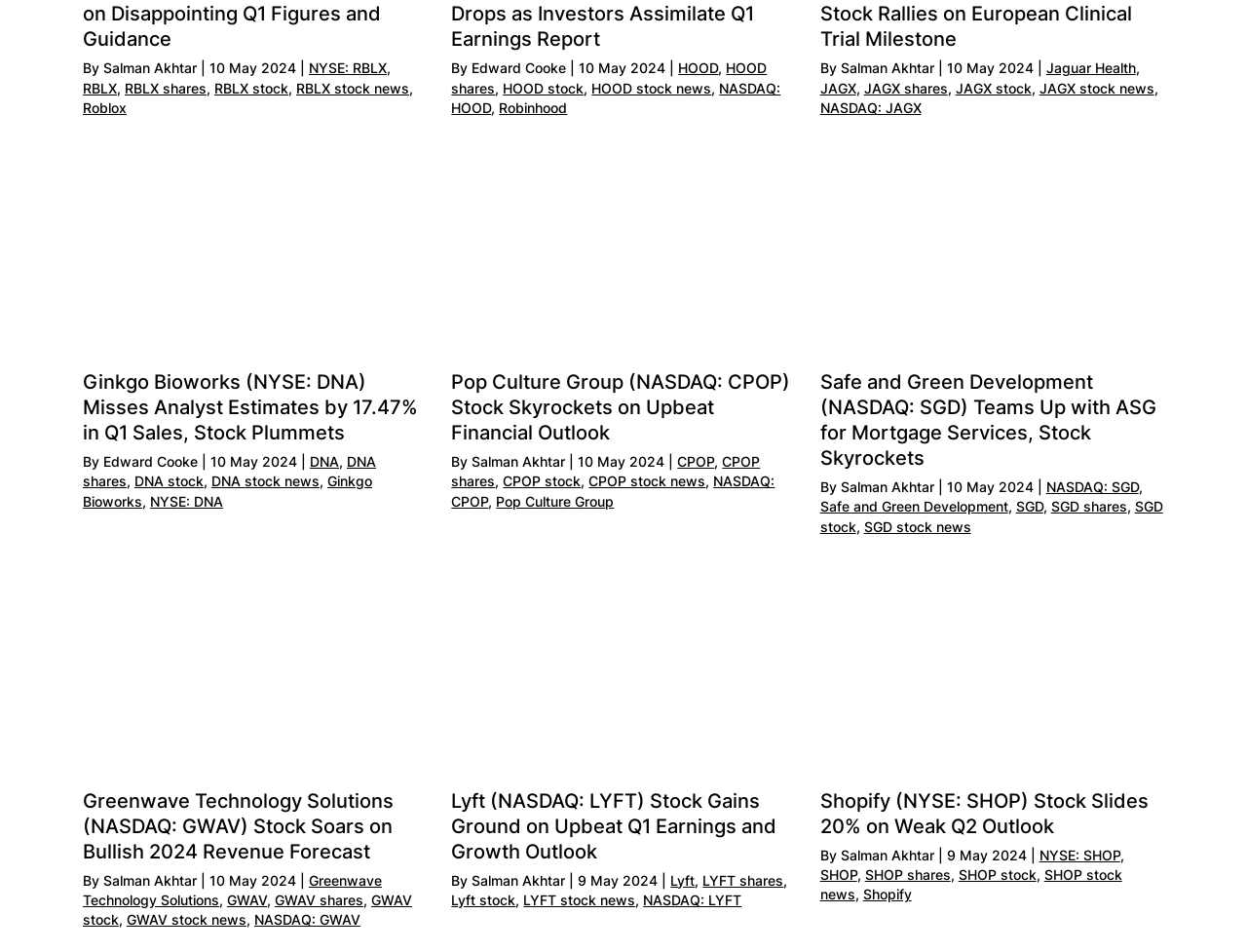Please determine the bounding box coordinates for the UI element described here. Use the format (top-left x, top-left y, bottom-right x, bottom-right y) with values bounded between 0 and 1: HOOD stock news

[0.474, 0.083, 0.571, 0.101]